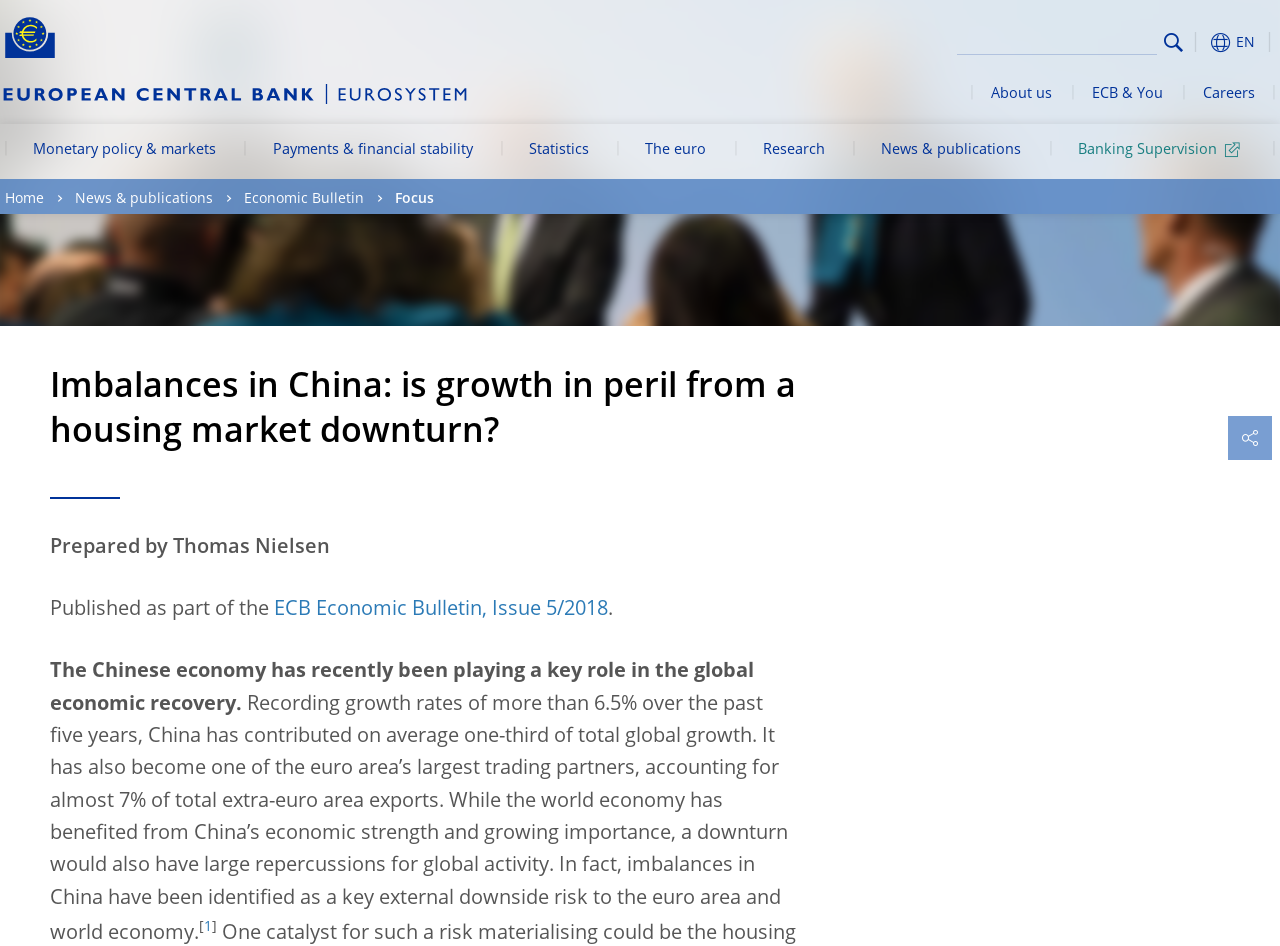Respond to the following query with just one word or a short phrase: 
What is the topic of the article?

Imbalances in China